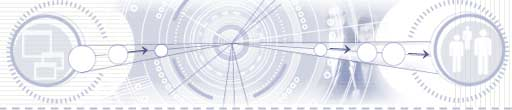Utilize the details in the image to thoroughly answer the following question: What do the human figures on the right side symbolize?

The caption suggests that the human figures on the right side of the diagram could symbolize interaction, collaboration, or networking, implying that they represent human connections or relationships within the system.